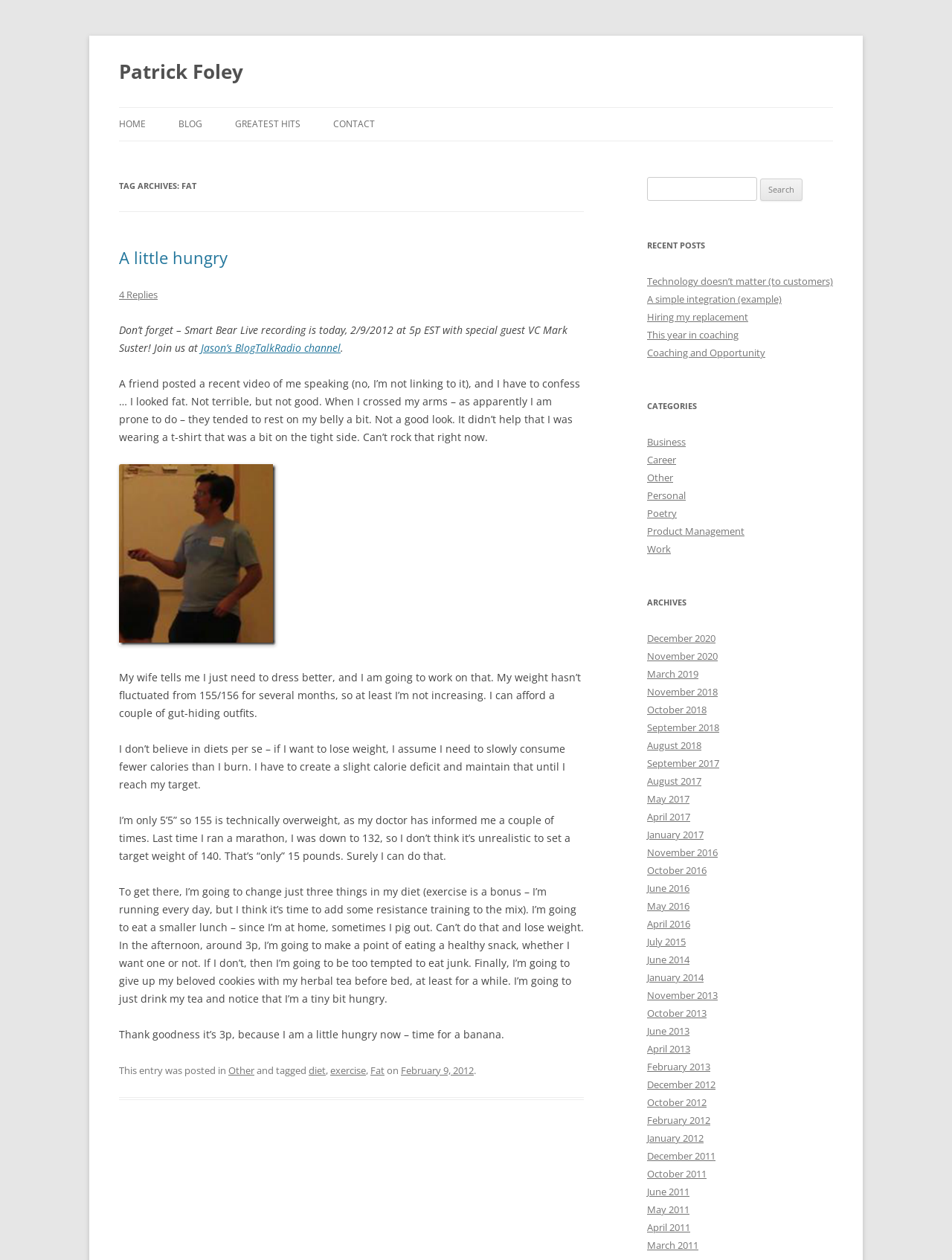Pinpoint the bounding box coordinates of the clickable element needed to complete the instruction: "View the ARCHIVES". The coordinates should be provided as four float numbers between 0 and 1: [left, top, right, bottom].

[0.68, 0.471, 0.875, 0.485]